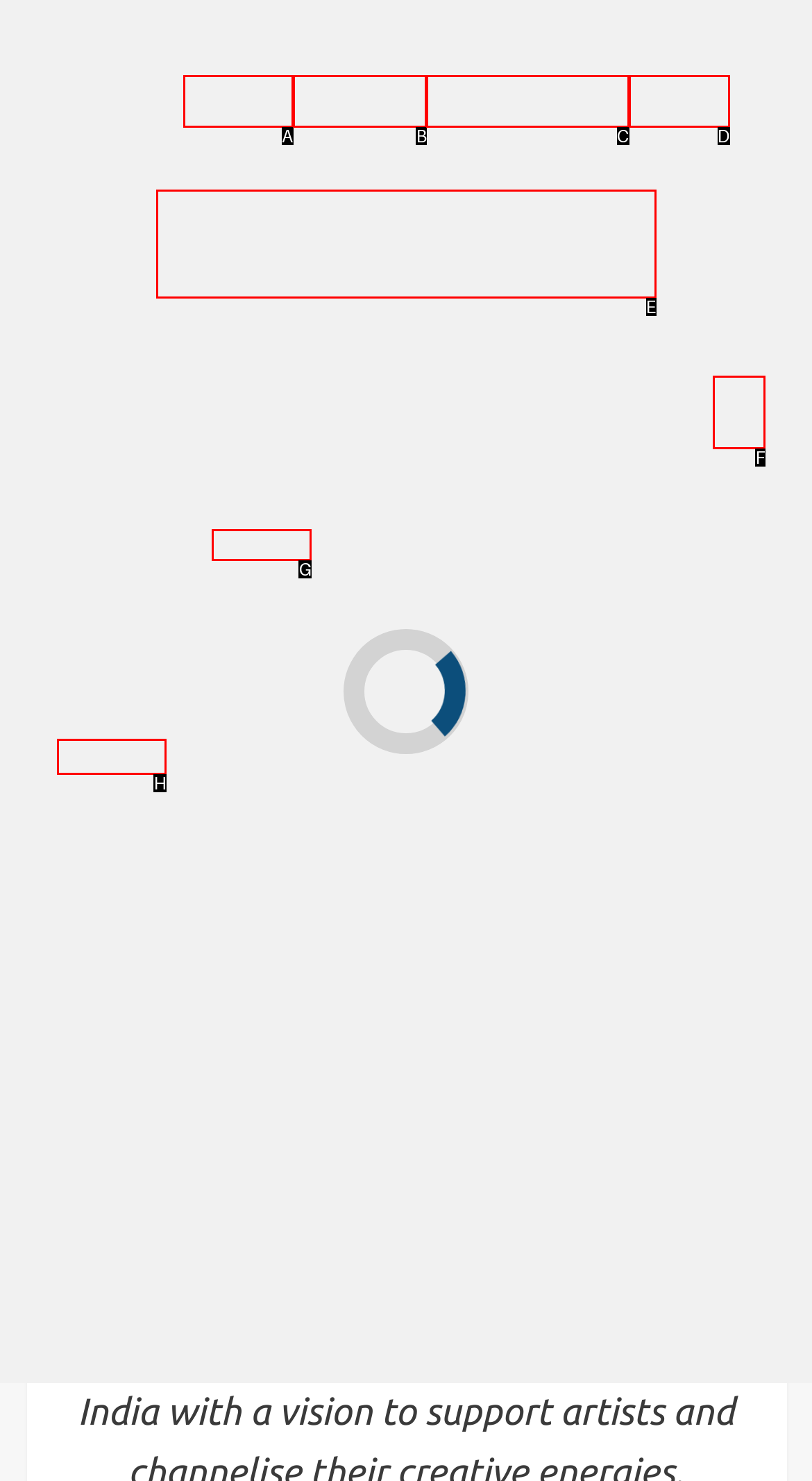Pick the option that best fits the description: National. Reply with the letter of the matching option directly.

H